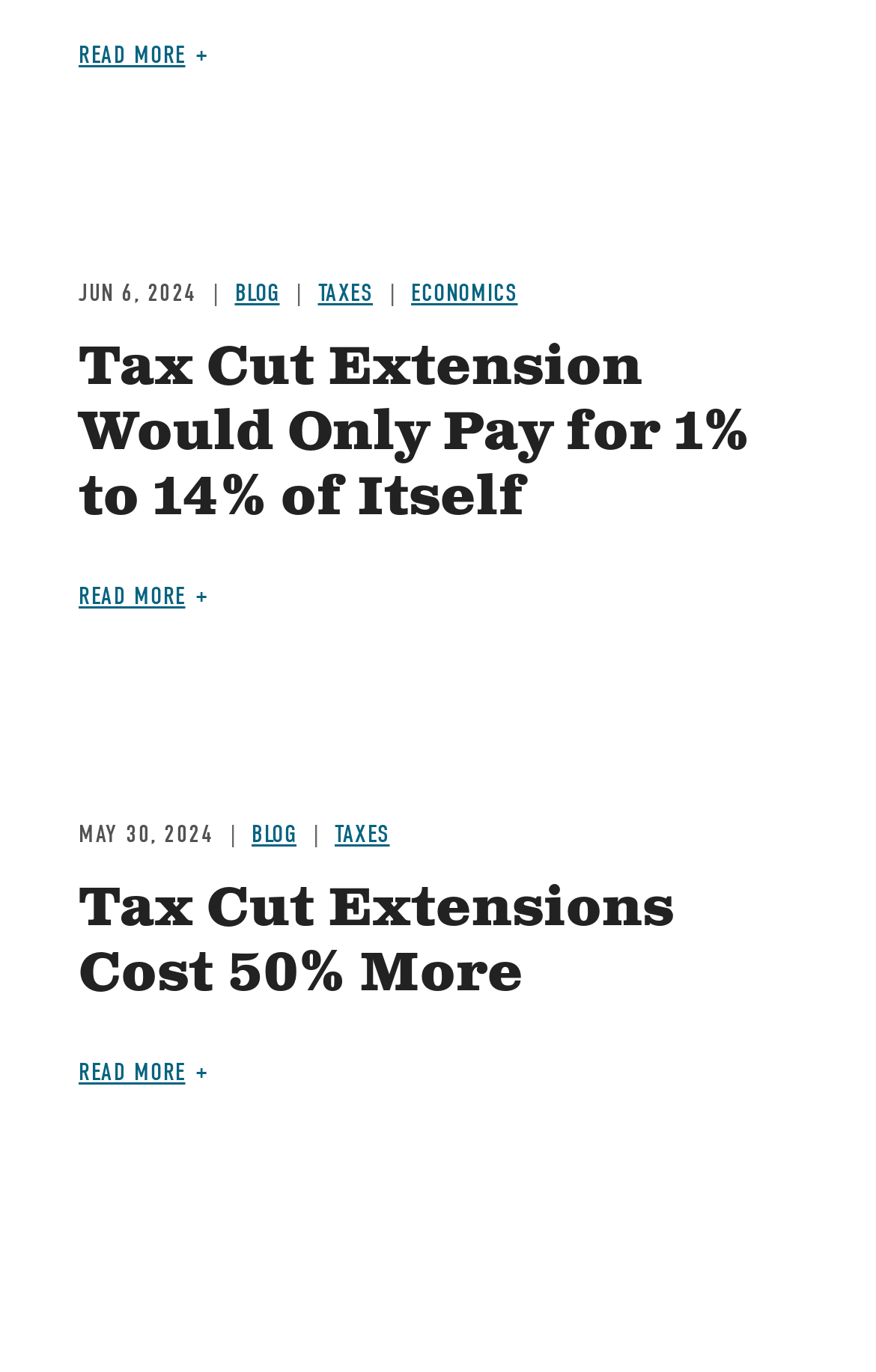Determine the bounding box coordinates of the clickable element to achieve the following action: 'Read more about Tax Cut Extensions Cost 50% More'. Provide the coordinates as four float values between 0 and 1, formatted as [left, top, right, bottom].

[0.09, 0.772, 0.237, 0.793]